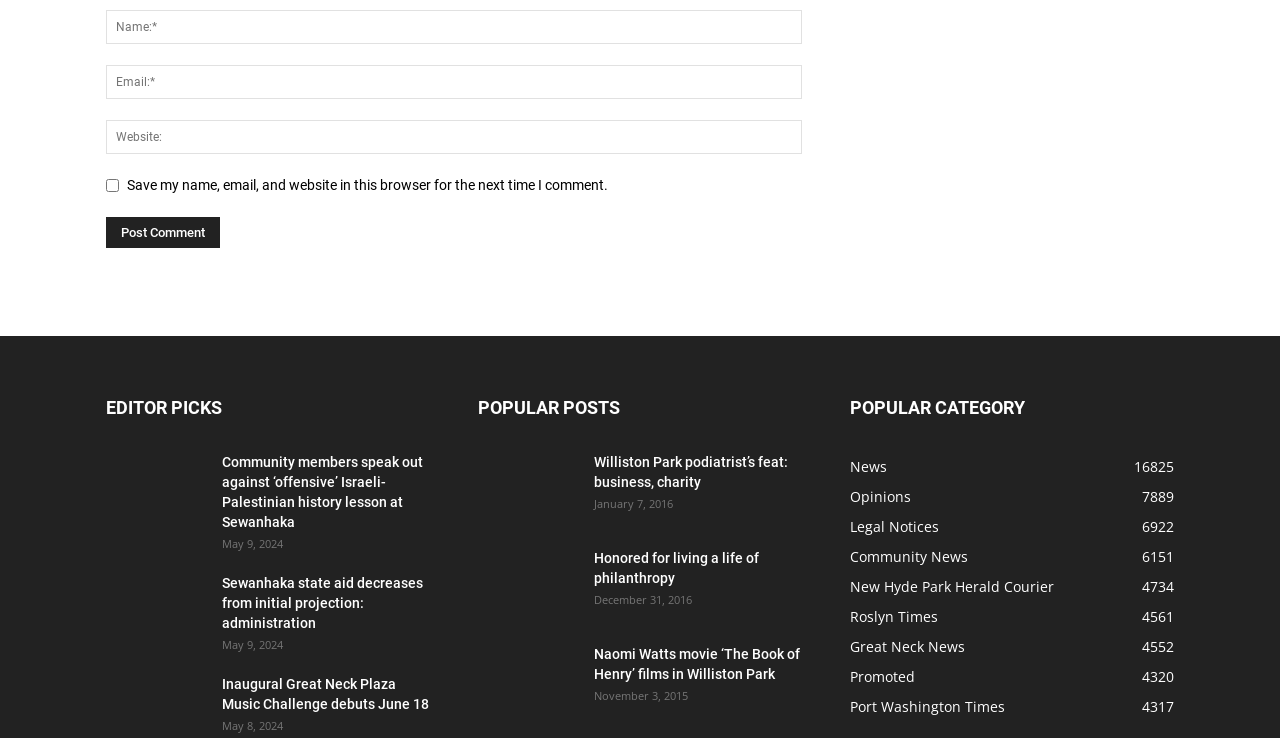Please locate the clickable area by providing the bounding box coordinates to follow this instruction: "Enter your name".

[0.083, 0.013, 0.627, 0.059]